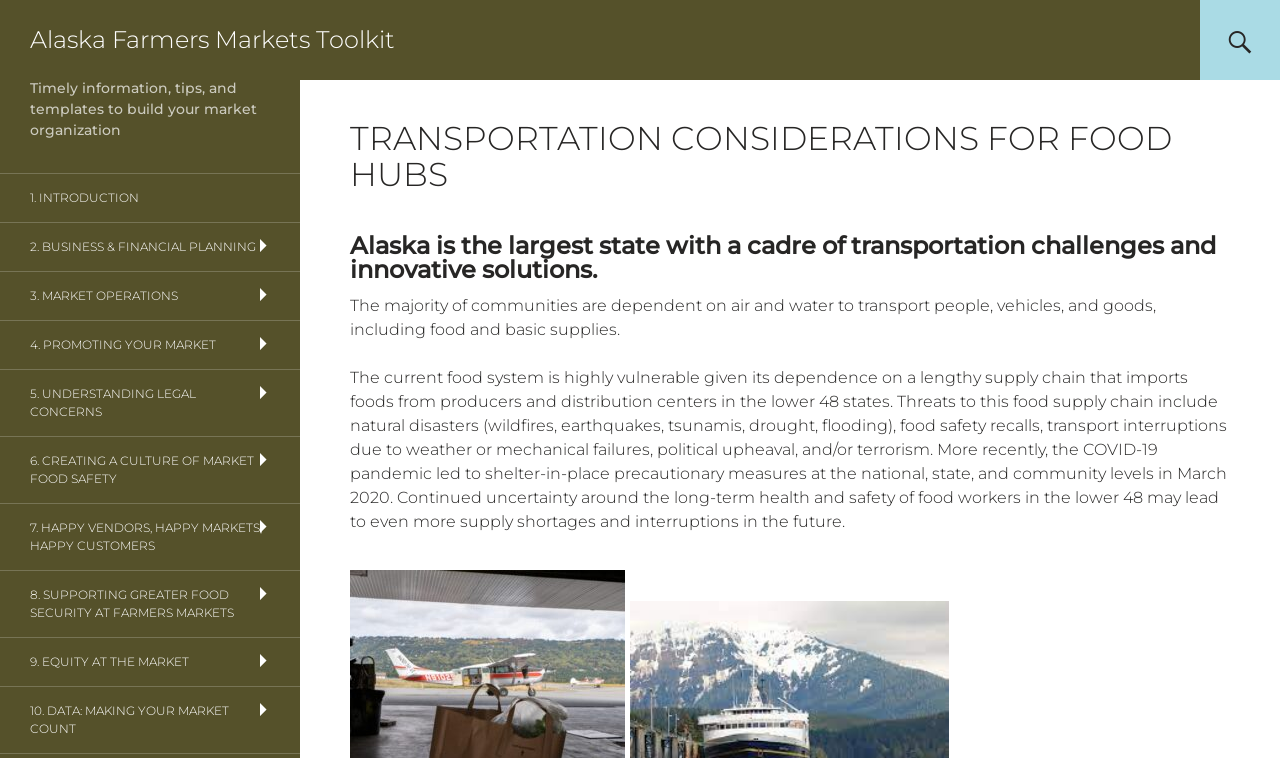Select the bounding box coordinates of the element I need to click to carry out the following instruction: "Read about 'TRANSPORTATION CONSIDERATIONS FOR FOOD HUBS'".

[0.273, 0.158, 0.961, 0.253]